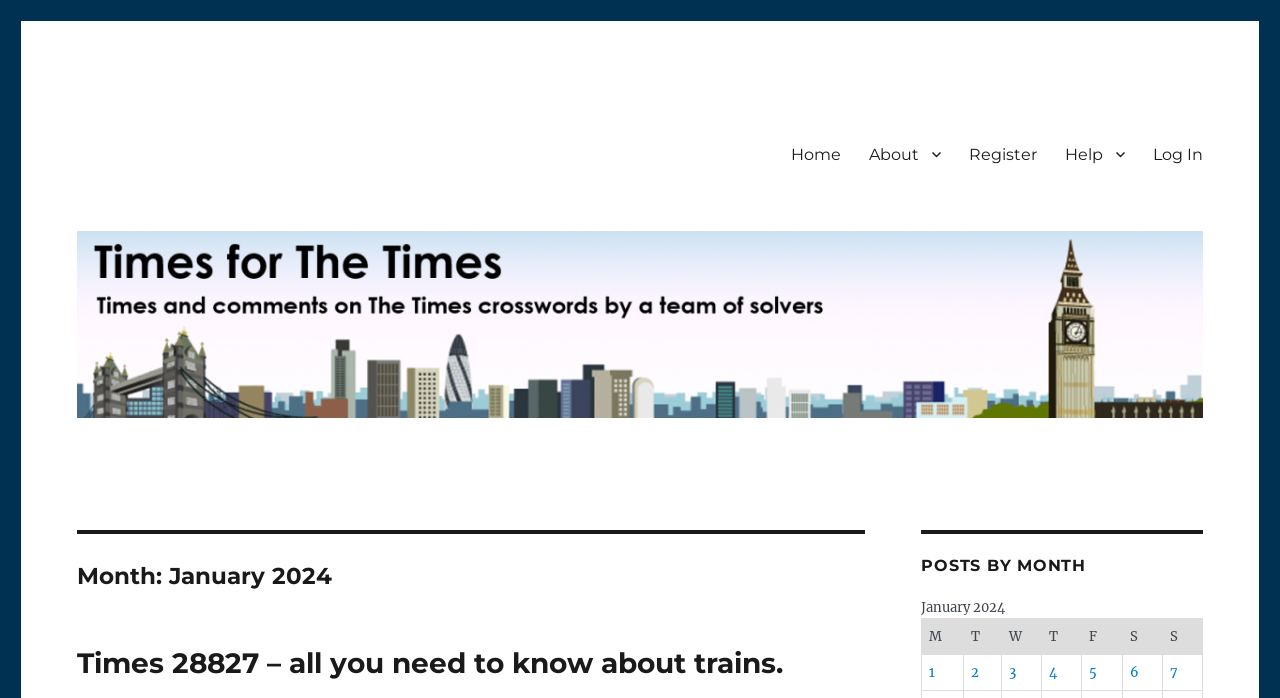What is the title of the post about trains?
Look at the image and answer the question with a single word or phrase.

Times 28827 – all you need to know about trains.